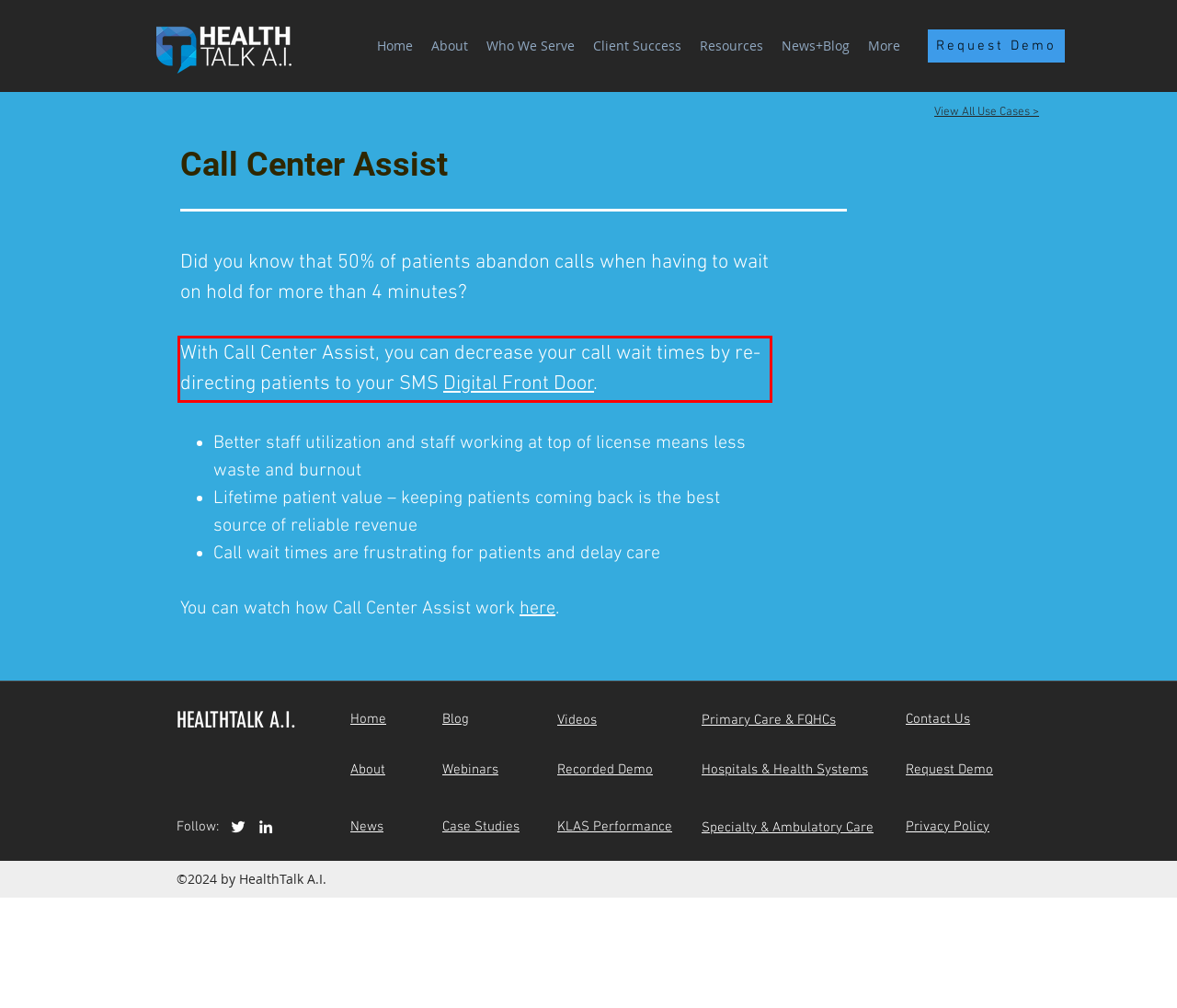You are presented with a screenshot containing a red rectangle. Extract the text found inside this red bounding box.

With Call Center Assist, you can decrease your call wait times by re-directing patients to your SMS Digital Front Door.